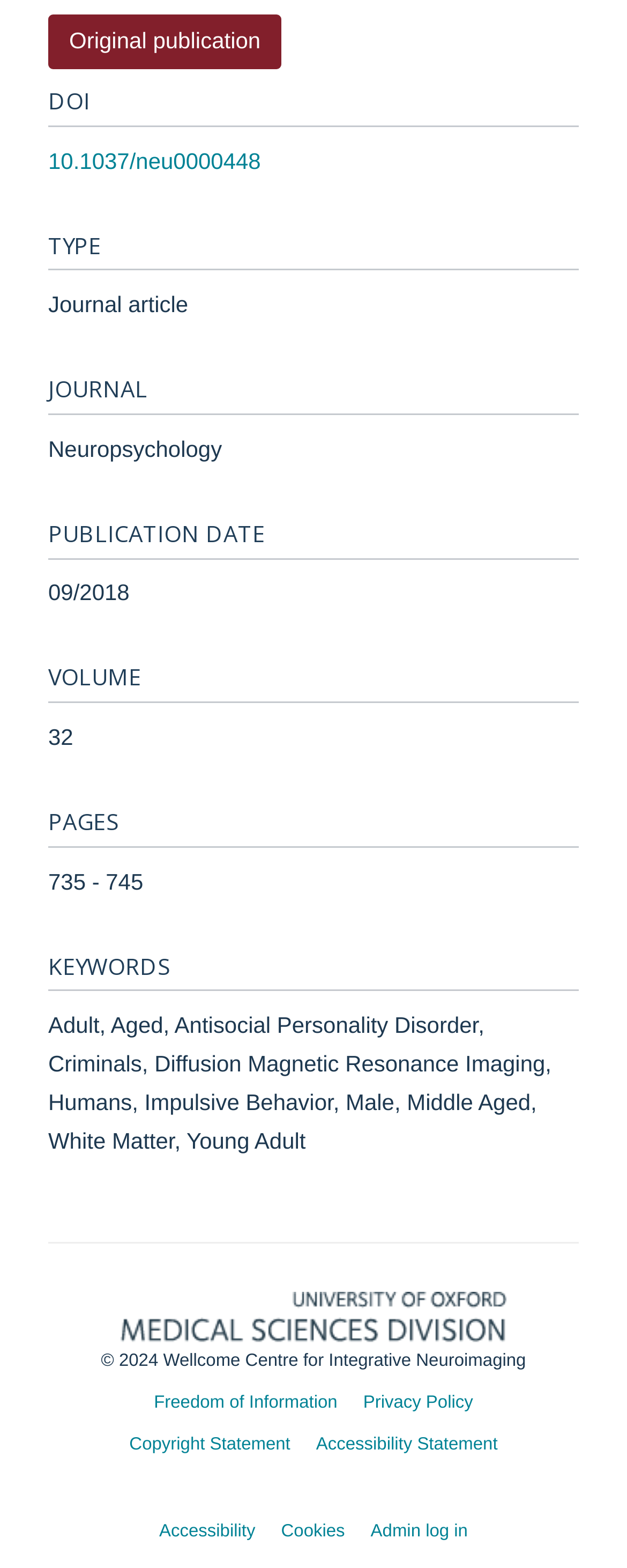Identify the bounding box coordinates of the element that should be clicked to fulfill this task: "Go to Medical Science Division logo". The coordinates should be provided as four float numbers between 0 and 1, i.e., [left, top, right, bottom].

[0.192, 0.824, 0.808, 0.857]